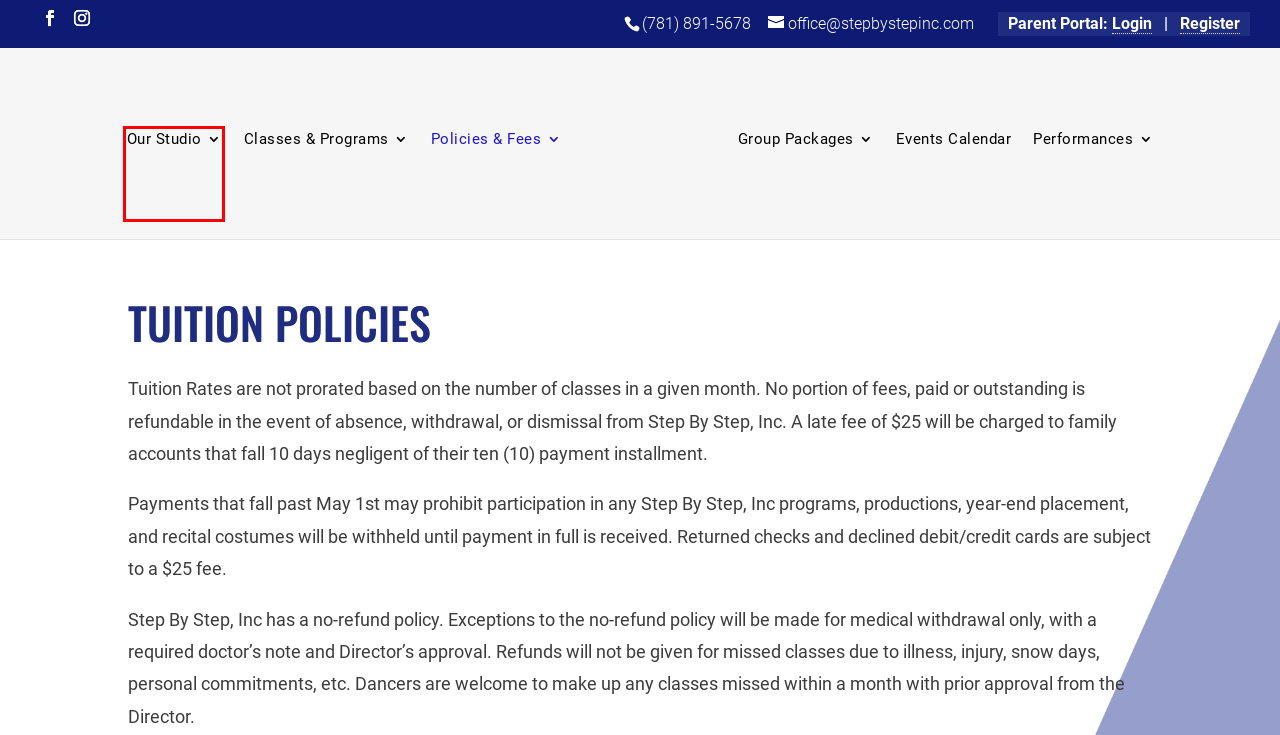Consider the screenshot of a webpage with a red bounding box around an element. Select the webpage description that best corresponds to the new page after clicking the element inside the red bounding box. Here are the candidates:
A. Quinceaneras, Wedding Parties, Flash Mobs - Step By Step - Waltham Dance Studio
B. Step-By-Step Online Registration
C. Class Schedule - Step By Step - Waltham Dance Studio
D. Performance Opportunities - Step By Step - Waltham Dance Studio
E. Step By Step - Recreational, Competitive & Private Dance Instruction
F. Registration - Step By Step - Waltham Dance Studio
G. About Us - Step By Step - Waltham Dance Studio
H. Events from June 16, 2023 – August 17, 2023 – Step By Step

G